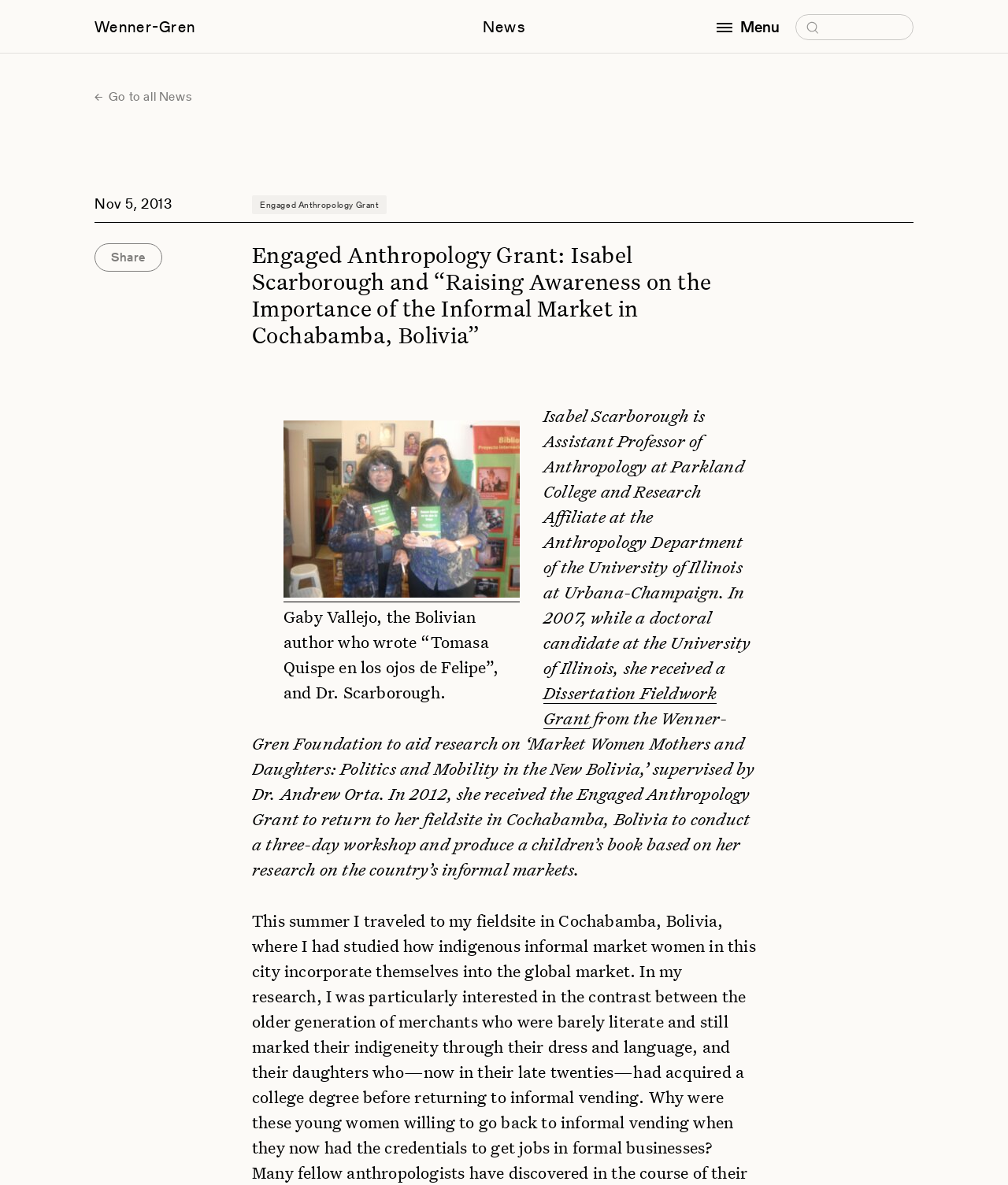What is the principal heading displayed on the webpage?

Engaged Anthropology Grant: Isabel Scarborough and “Raising Awareness on the Importance of the Informal Market in Cochabamba, Bolivia”